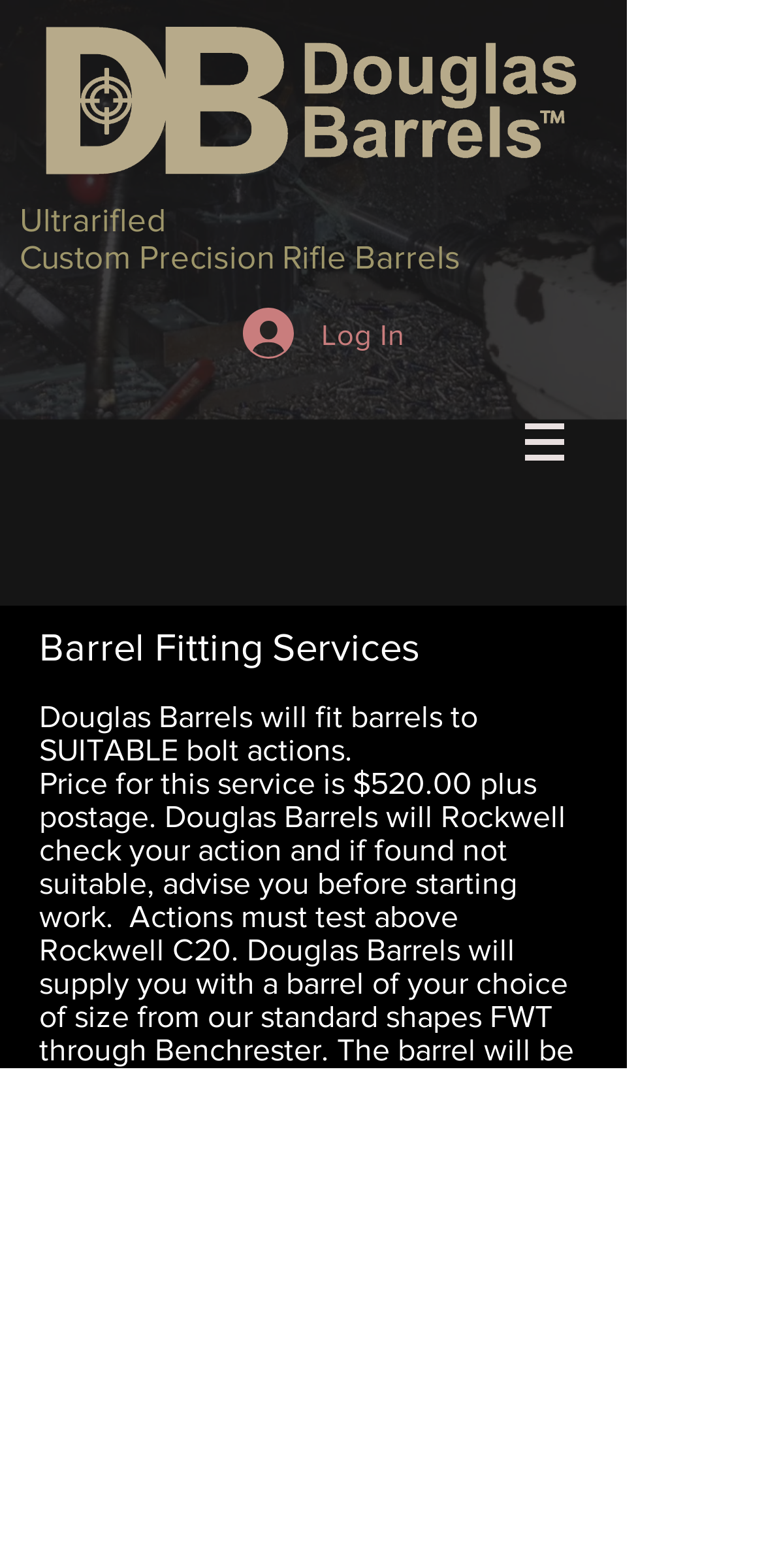Determine the bounding box coordinates of the UI element described by: "Log In".

[0.282, 0.189, 0.564, 0.236]